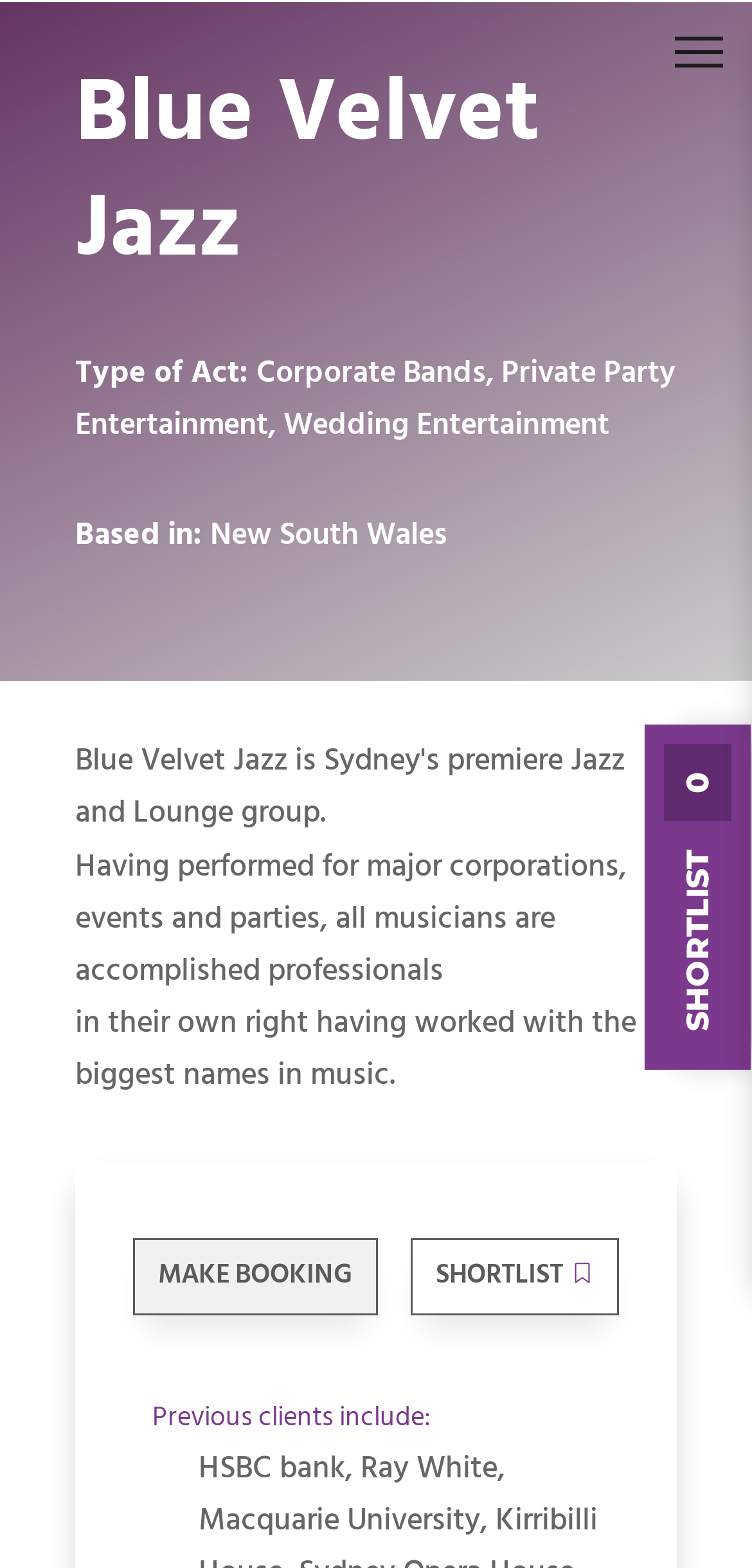Answer briefly with one word or phrase:
What is the purpose of the 'MAKE BOOKING' link?

To make a booking